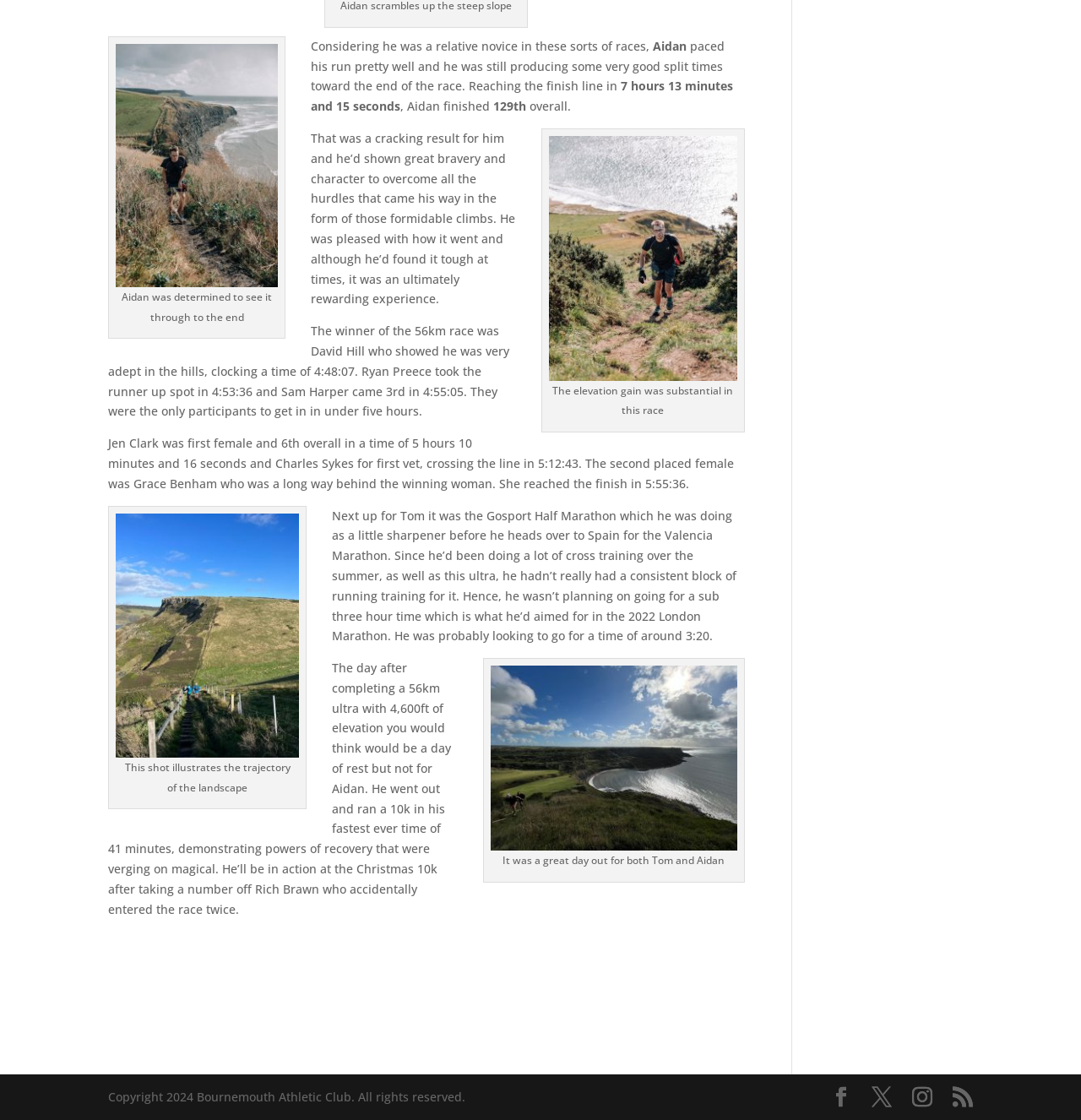How many feet of elevation was there in the Maverick Jurassic Coast Ultra?
Look at the image and provide a short answer using one word or a phrase.

4,600ft